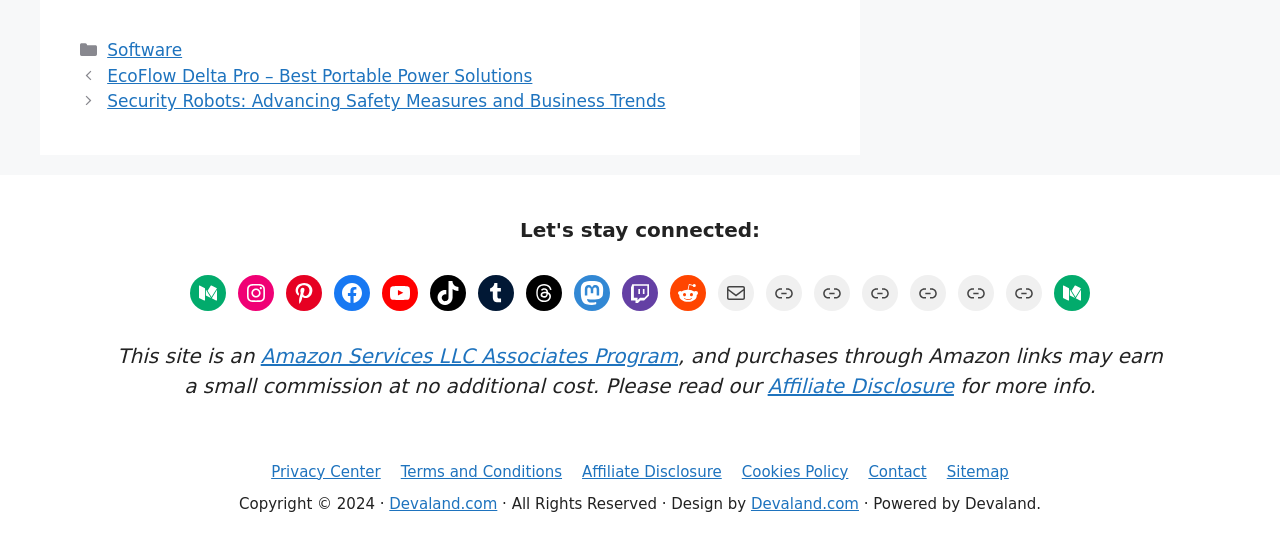What is the category of the first post?
From the screenshot, supply a one-word or short-phrase answer.

Software